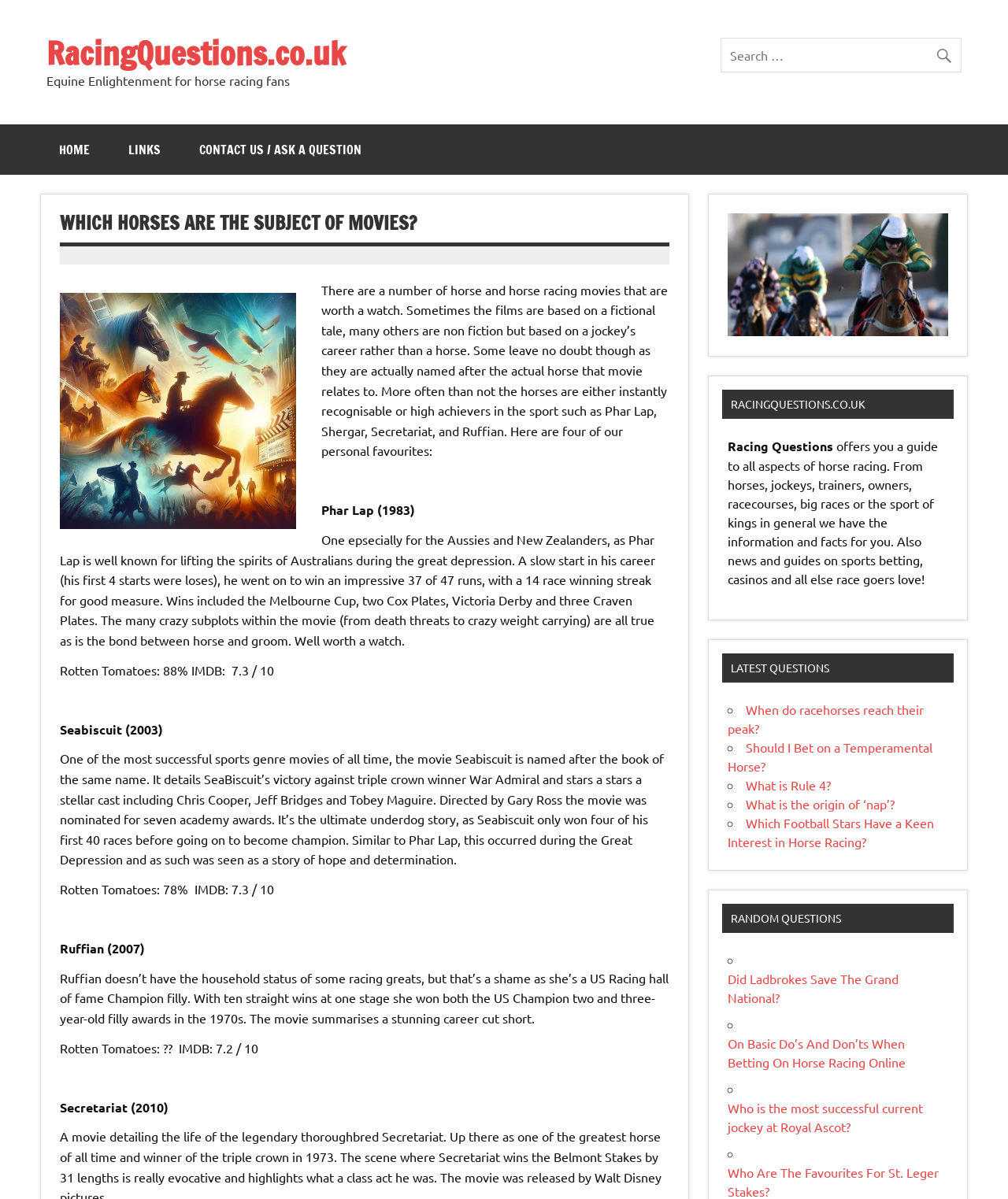Answer this question in one word or a short phrase: How many horse racing movies are listed on this webpage?

4